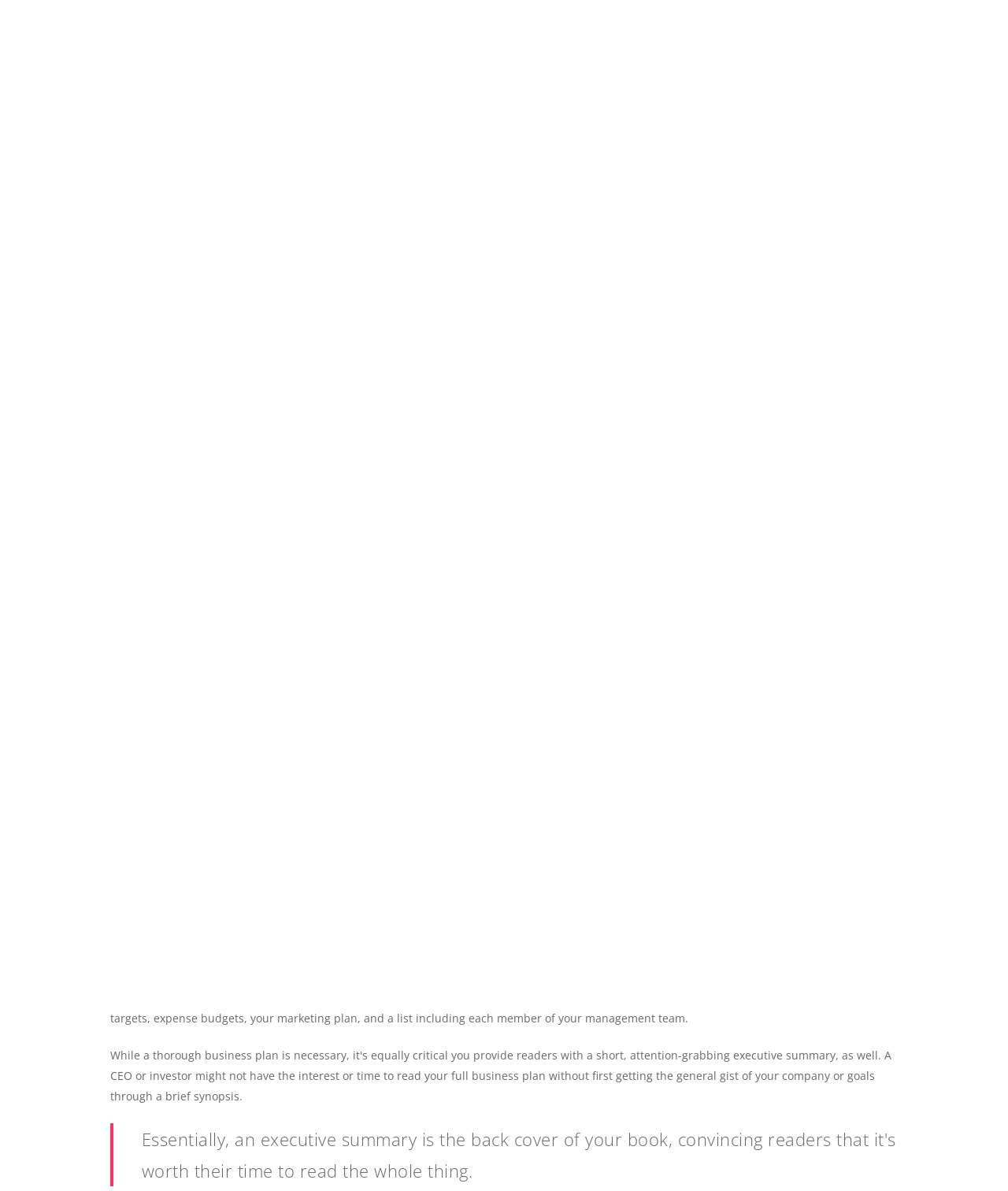Bounding box coordinates are specified in the format (top-left x, top-left y, bottom-right x, bottom-right y). All values are floating point numbers bounded between 0 and 1. Please provide the bounding box coordinate of the region this sentence describes: No Comments

[0.566, 0.214, 0.641, 0.227]